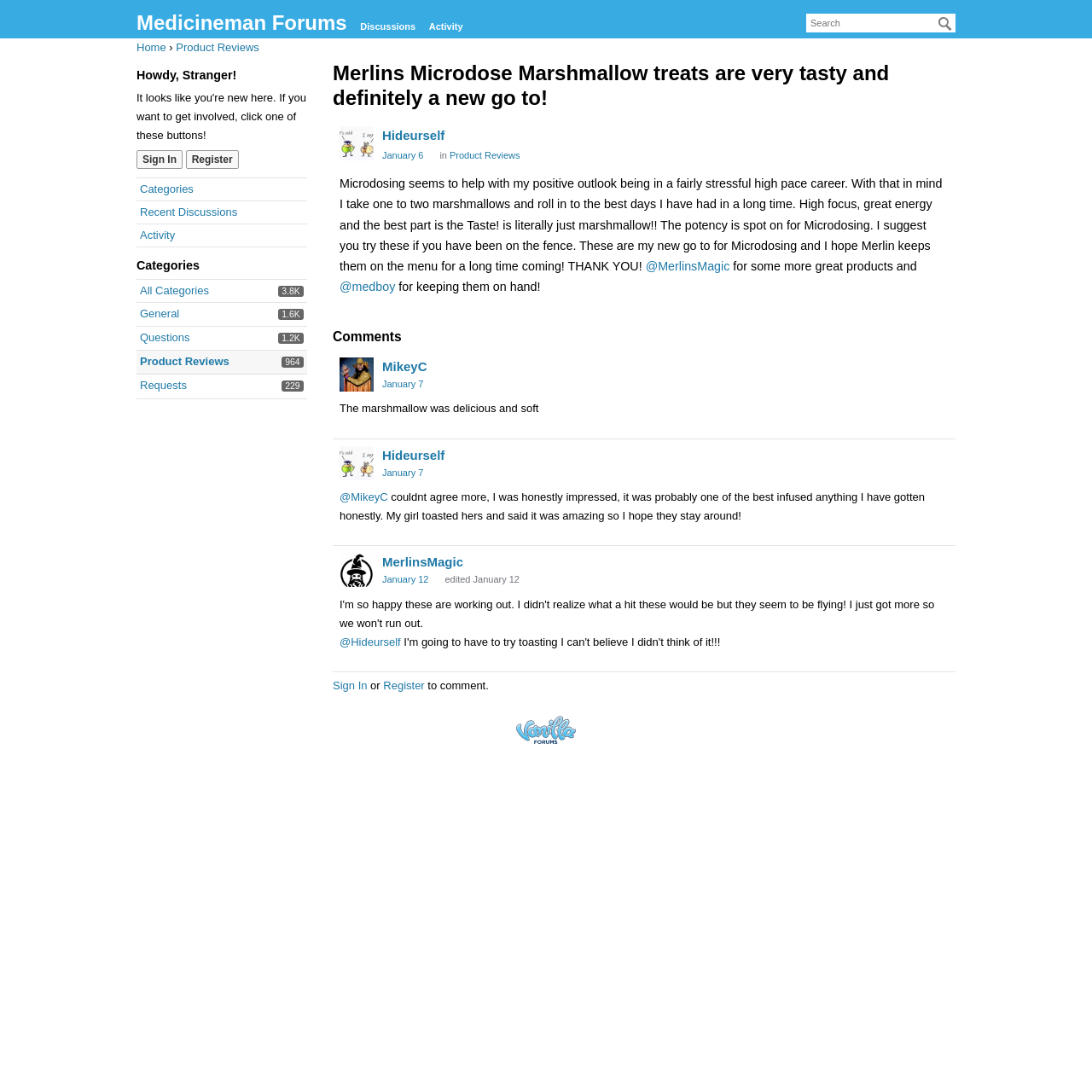Provide a one-word or one-phrase answer to the question:
How many comments are there on this page?

3